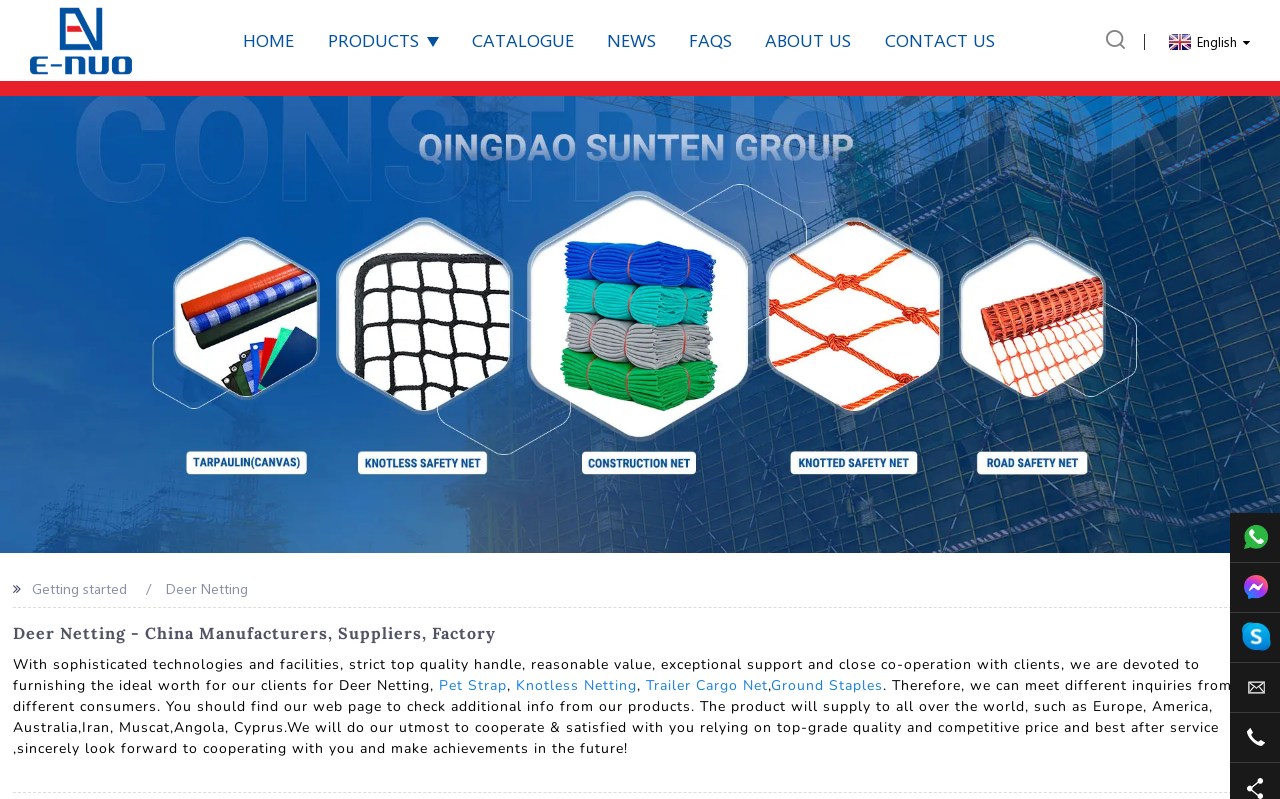Show the bounding box coordinates for the HTML element as described: "Products".

[0.256, 0.0, 0.343, 0.1]